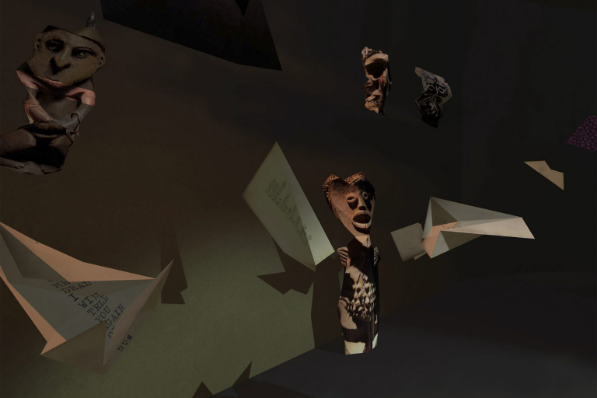Generate an elaborate caption for the image.

The image titled "Making of Ghost Weight VR Experience" showcases a surreal virtual environment filled with abstract objects and figures. Various sculptural forms, possibly representing characters or artifacts, are depicted on textured, shadowy backgrounds, enhancing the enigmatic atmosphere of the scene. Among these forms, there are several distinct masks or faces that suggest a narrative element, inviting viewers to explore their meanings and origins. The interplay of light and shadow creates a dynamic space, while scattered geometric shapes, resembling shards or paper, contribute to a sense of depth and intrigue. This visual composition exemplifies the collaborative and immersive essence of the creative process behind the development of virtual reality experiences, as highlighted by the artist's commitment to exploring diverse materials and concepts through collaborative efforts in motion design and interactive media.